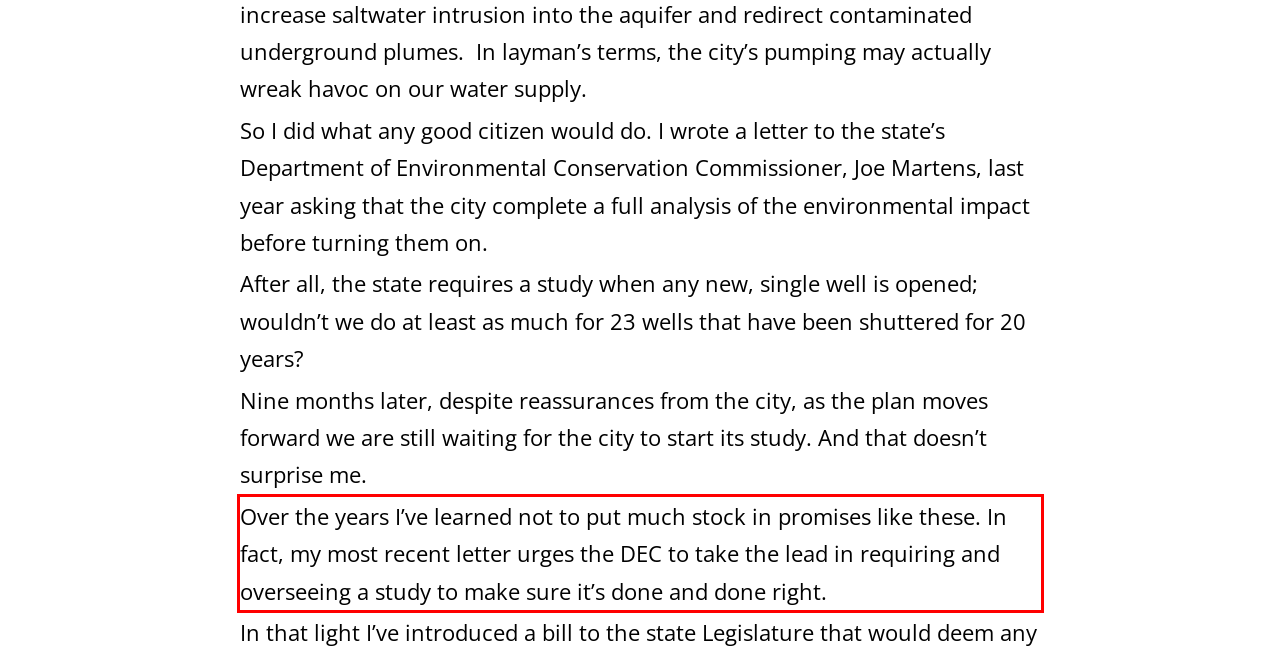Please extract the text content within the red bounding box on the webpage screenshot using OCR.

Over the years I’ve learned not to put much stock in promises like these. In fact, my most recent letter urges the DEC to take the lead in requiring and overseeing a study to make sure it’s done and done right.